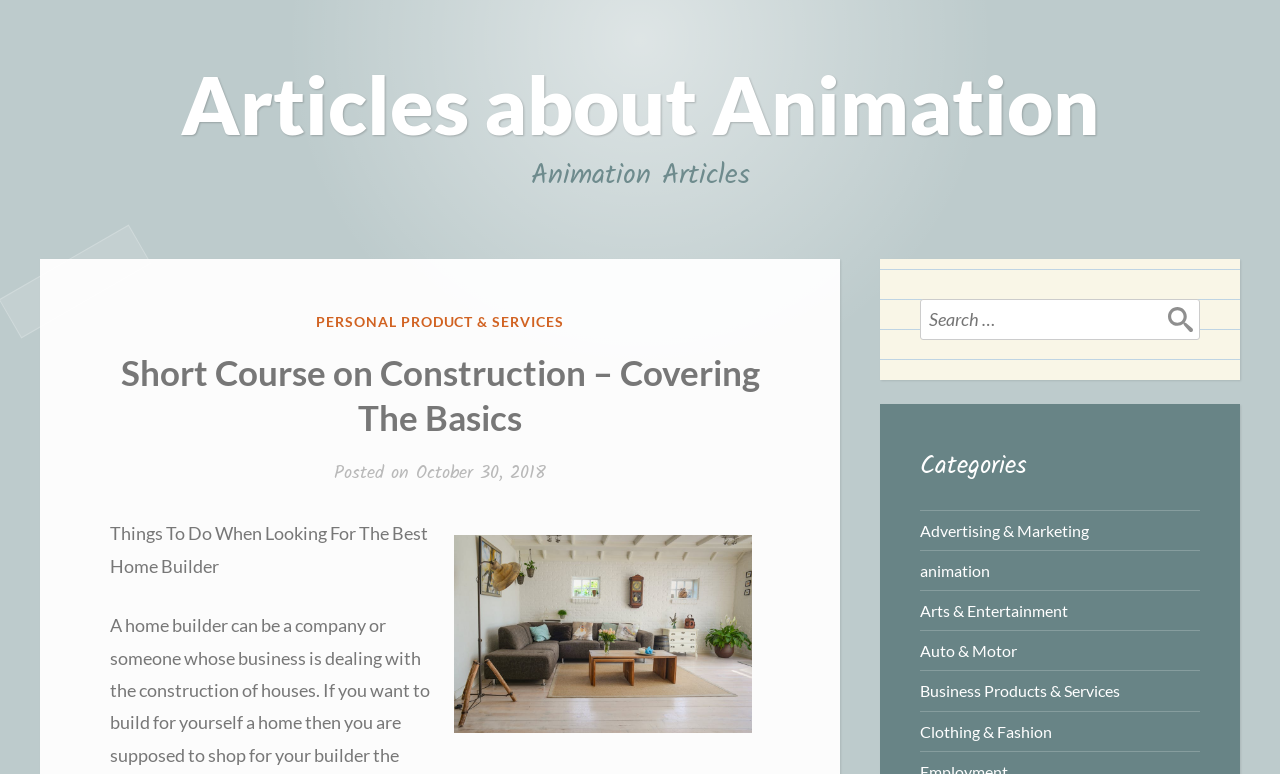What is the category of the article?
Carefully analyze the image and provide a thorough answer to the question.

I found the category of the article by looking at the 'POSTED IN' section, which is located below the header. The category is mentioned as 'PERSONAL PRODUCT & SERVICES'.